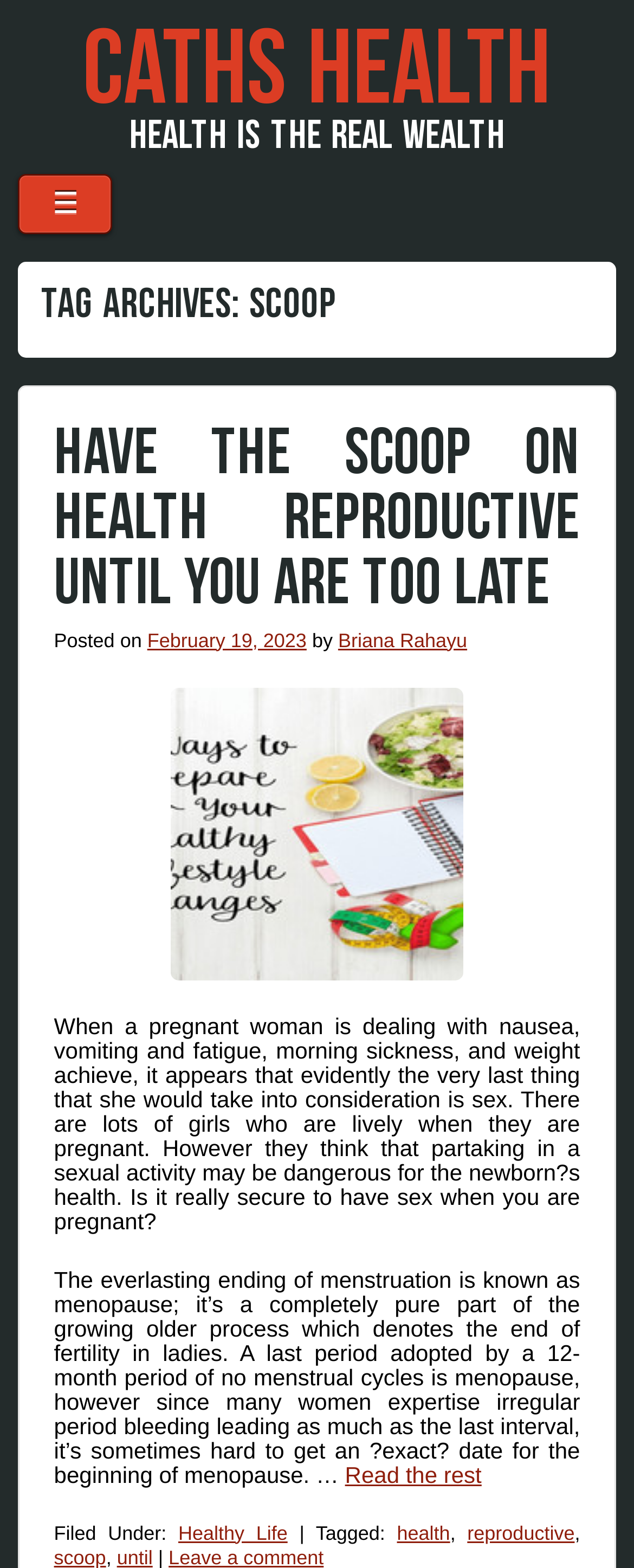Please locate the bounding box coordinates of the element that needs to be clicked to achieve the following instruction: "Visit the category 'Healthy Life'". The coordinates should be four float numbers between 0 and 1, i.e., [left, top, right, bottom].

[0.281, 0.97, 0.454, 0.985]